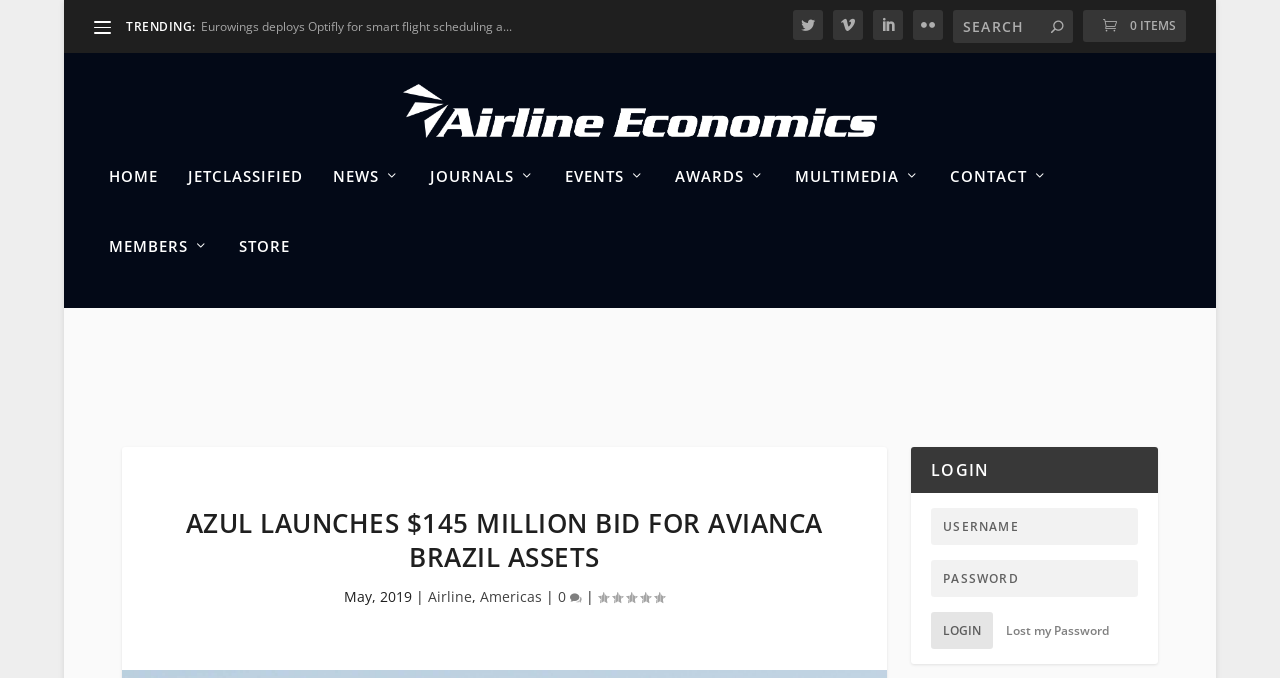Please provide a comprehensive response to the question based on the details in the image: What is the trending section label?

The trending section label is 'TRENDING:' which is indicated by the heading element with the text 'TRENDING:' at coordinates [0.099, 0.028, 0.153, 0.051].